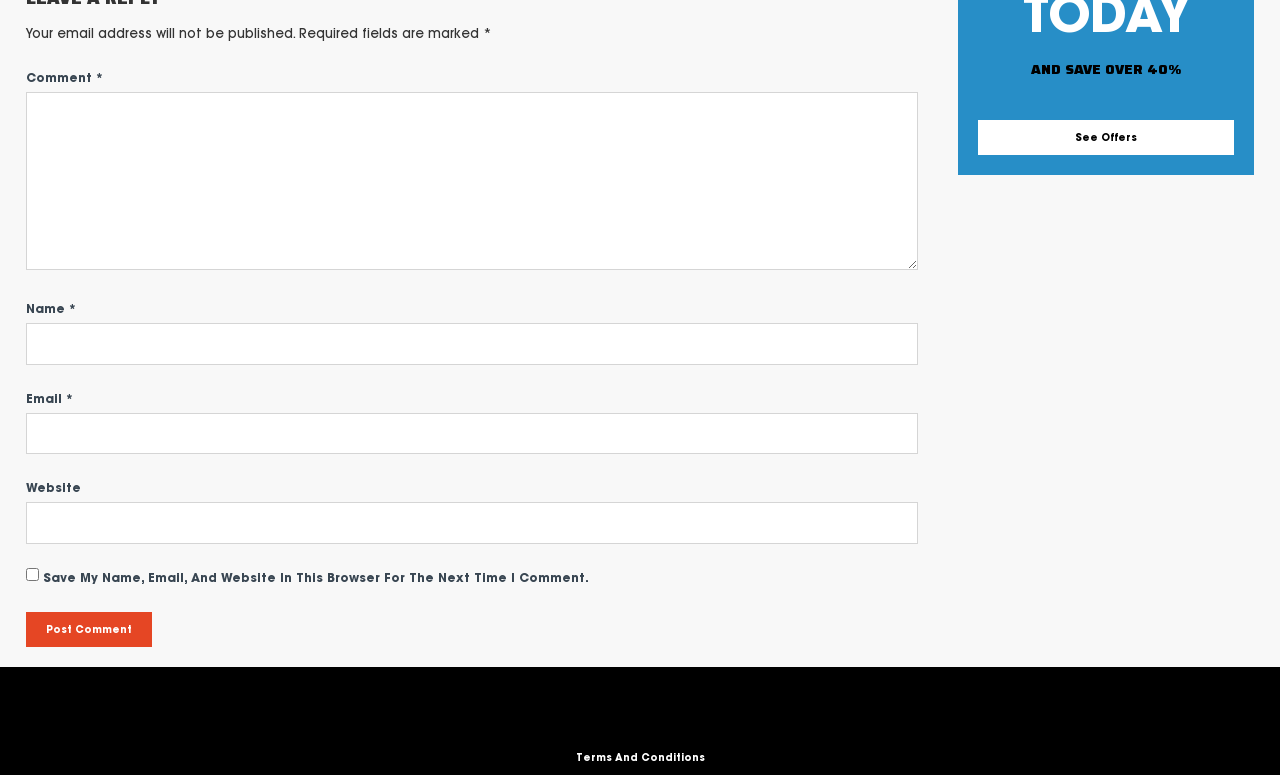Use a single word or phrase to answer this question: 
Is there a link to 'Terms And Conditions'?

Yes